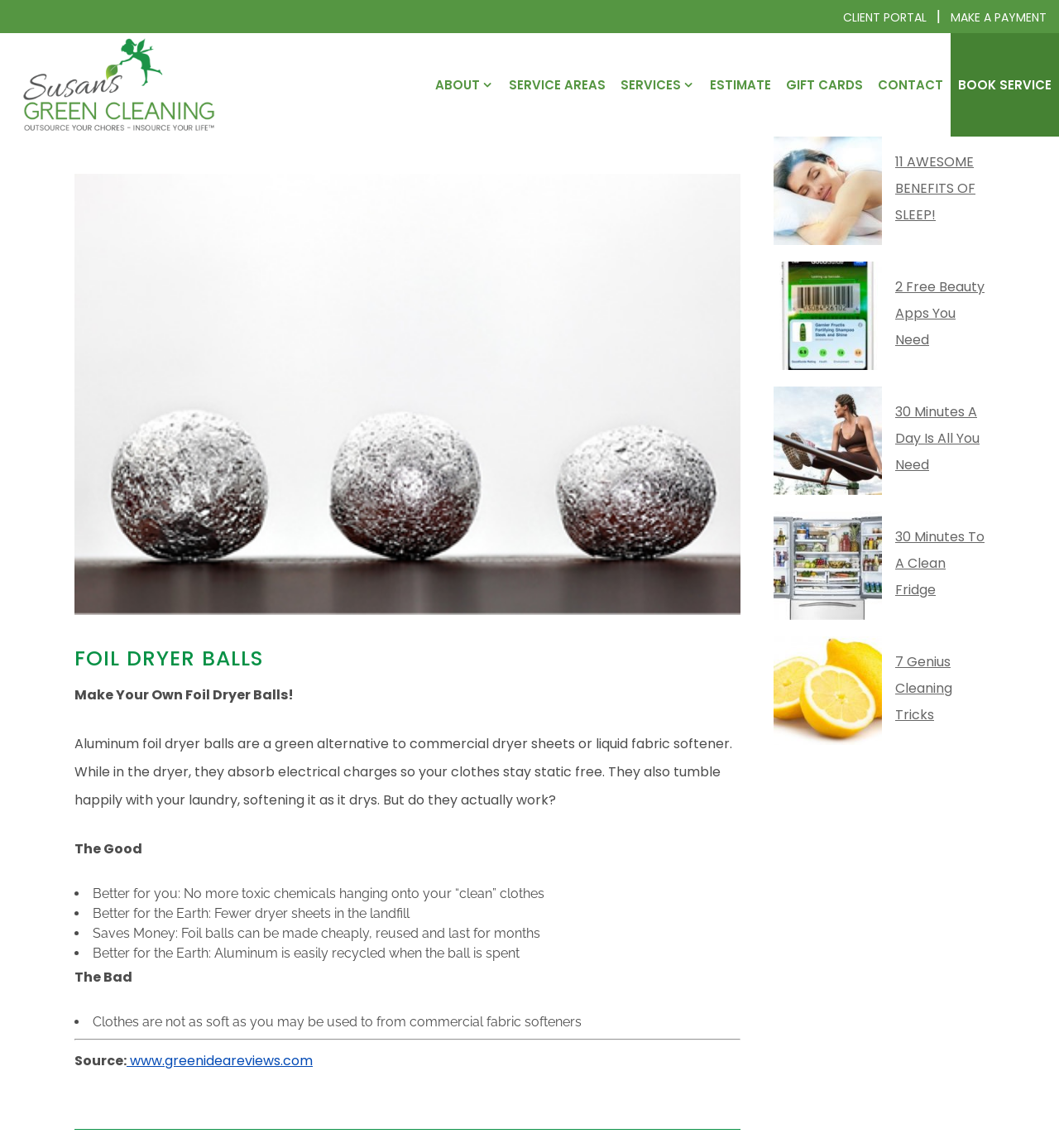Find and specify the bounding box coordinates that correspond to the clickable region for the instruction: "Click on the 'BOOK SERVICE' link".

[0.898, 0.029, 1.0, 0.119]